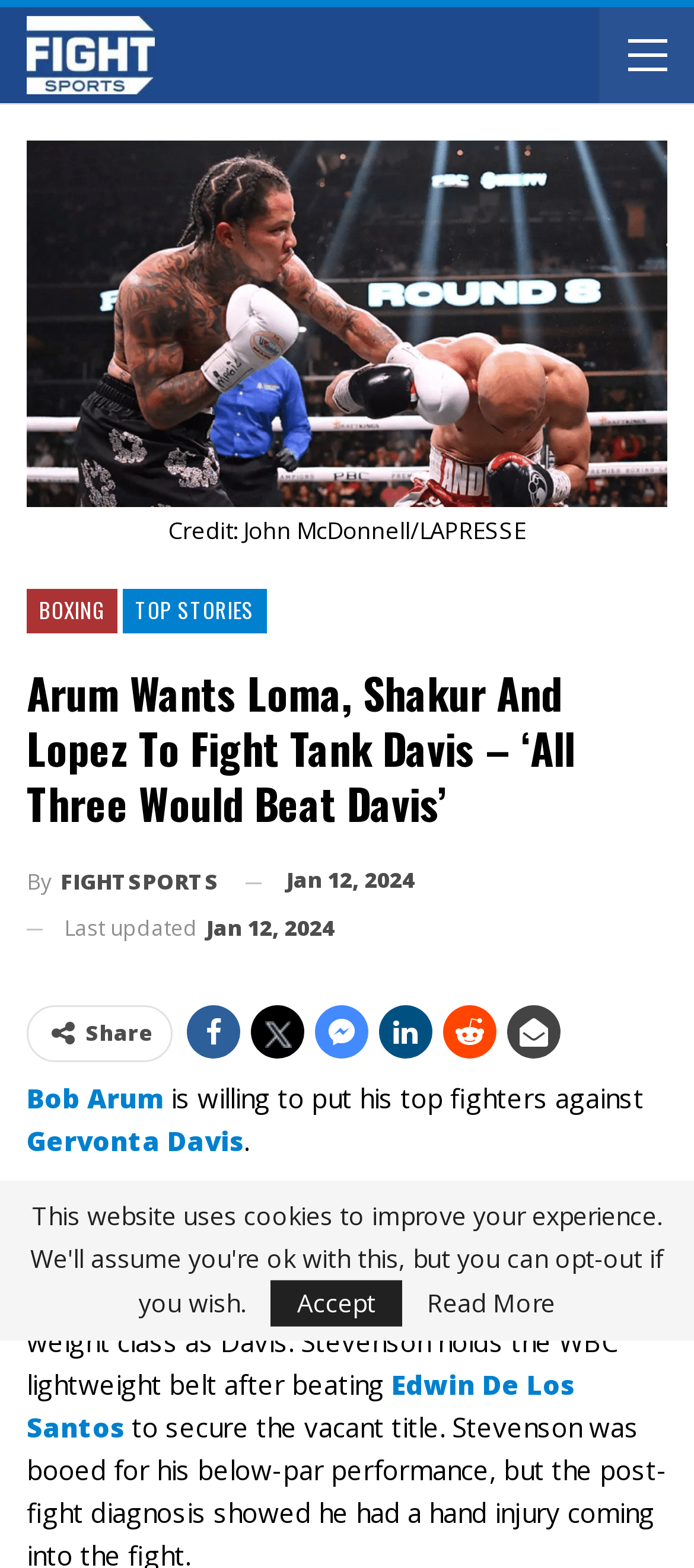Determine the bounding box coordinates of the clickable region to carry out the instruction: "Click on previous article".

None